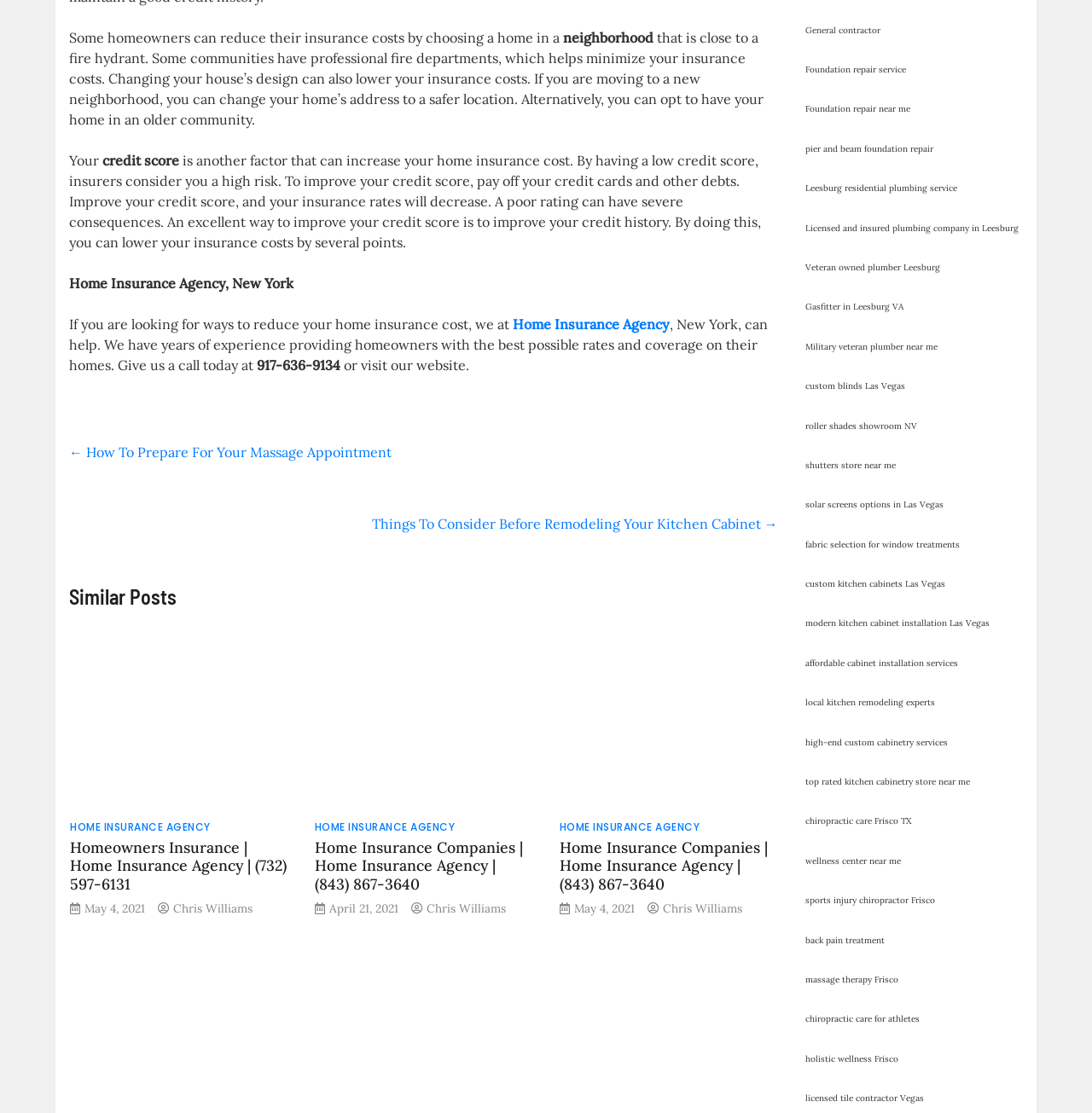Provide the bounding box coordinates, formatted as (top-left x, top-left y, bottom-right x, bottom-right y), with all values being floating point numbers between 0 and 1. Identify the bounding box of the UI element that matches the description: Chris Williams

[0.159, 0.832, 0.231, 0.846]